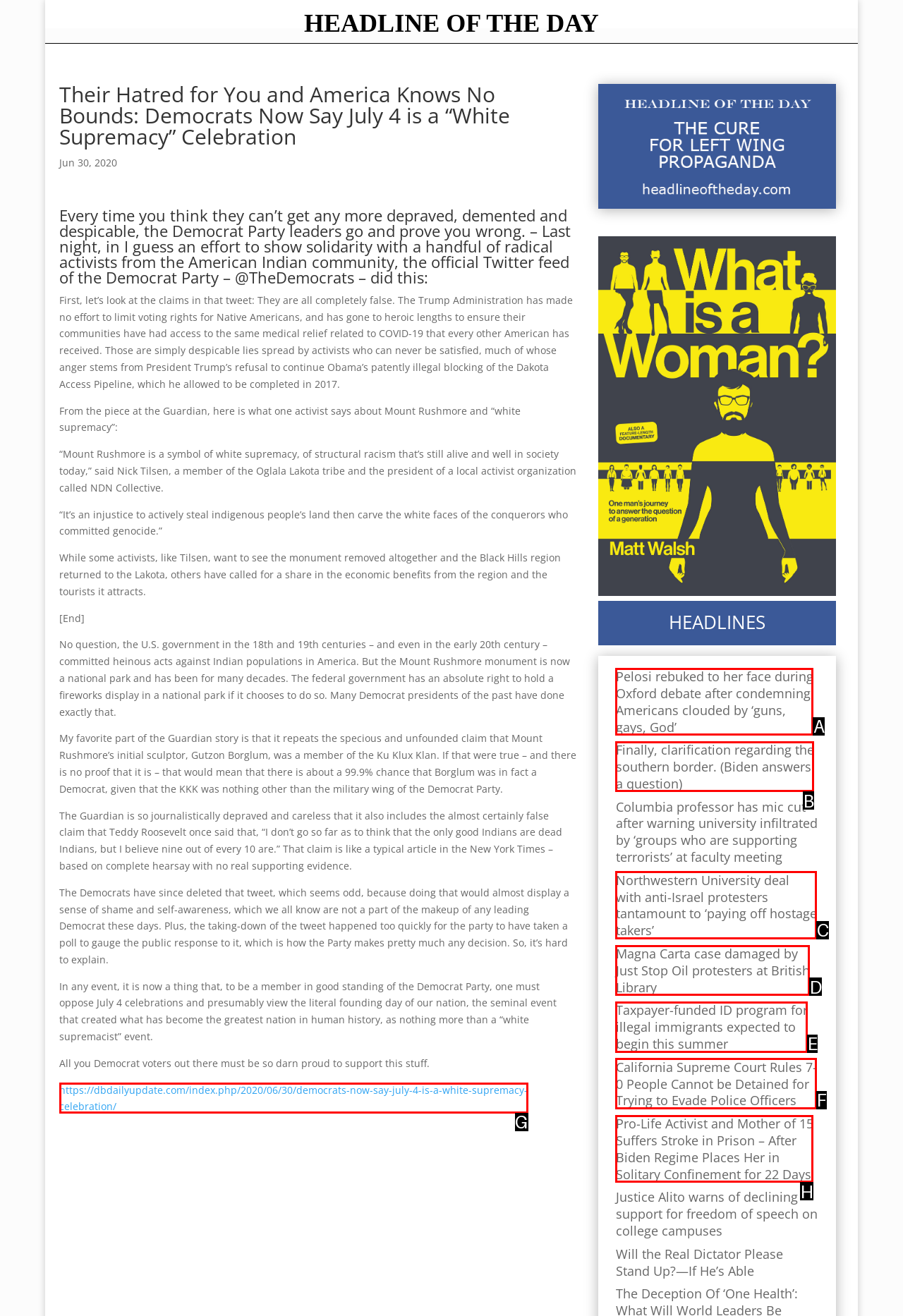Using the provided description: https://dbdailyupdate.com/index.php/2020/06/30/democrats-now-say-july-4-is-a-white-supremacy-celebration/, select the HTML element that corresponds to it. Indicate your choice with the option's letter.

G